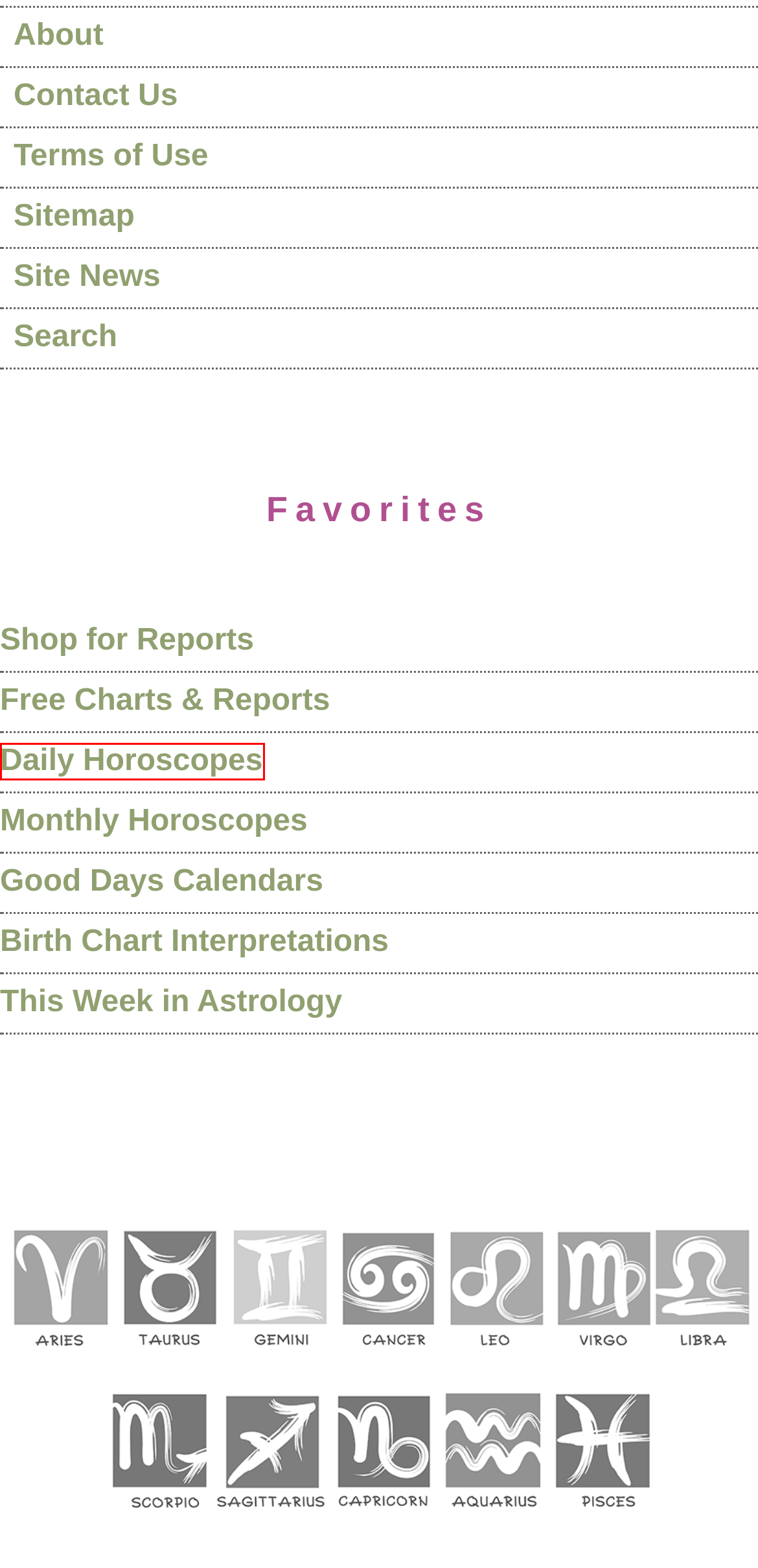Analyze the given webpage screenshot and identify the UI element within the red bounding box. Select the webpage description that best matches what you expect the new webpage to look like after clicking the element. Here are the candidates:
A. Terms of Use - Cafe Astrology | Cafe Astrology .com
B. Daily Sun Sign Horoscope | Cafe Astrology .com
C. This Week in Astrology | Cafe Astrology .com
D. Search | Cafe Astrology .com
E. Planets in Solar Return Report – Cafe Astrology Shop
F. Sample Solar Return Yearly Forecast | Cafe Astrology .com
G. Contact Us - Cafe Astrology | Cafe Astrology .com
H. Sagittarius Main | Cafe Astrology .com

B